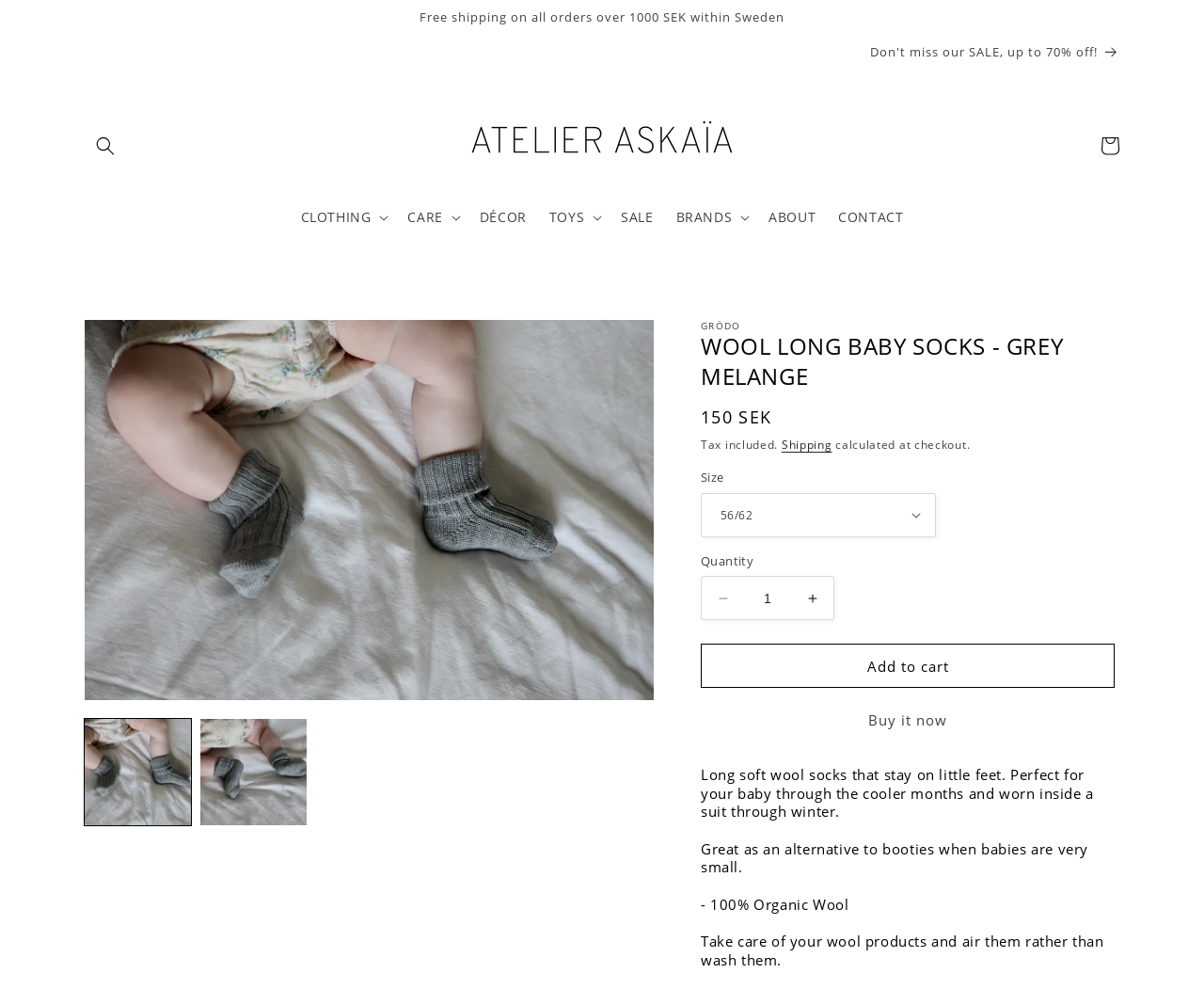Locate the bounding box coordinates of the clickable part needed for the task: "Search for products".

[0.07, 0.126, 0.105, 0.168]